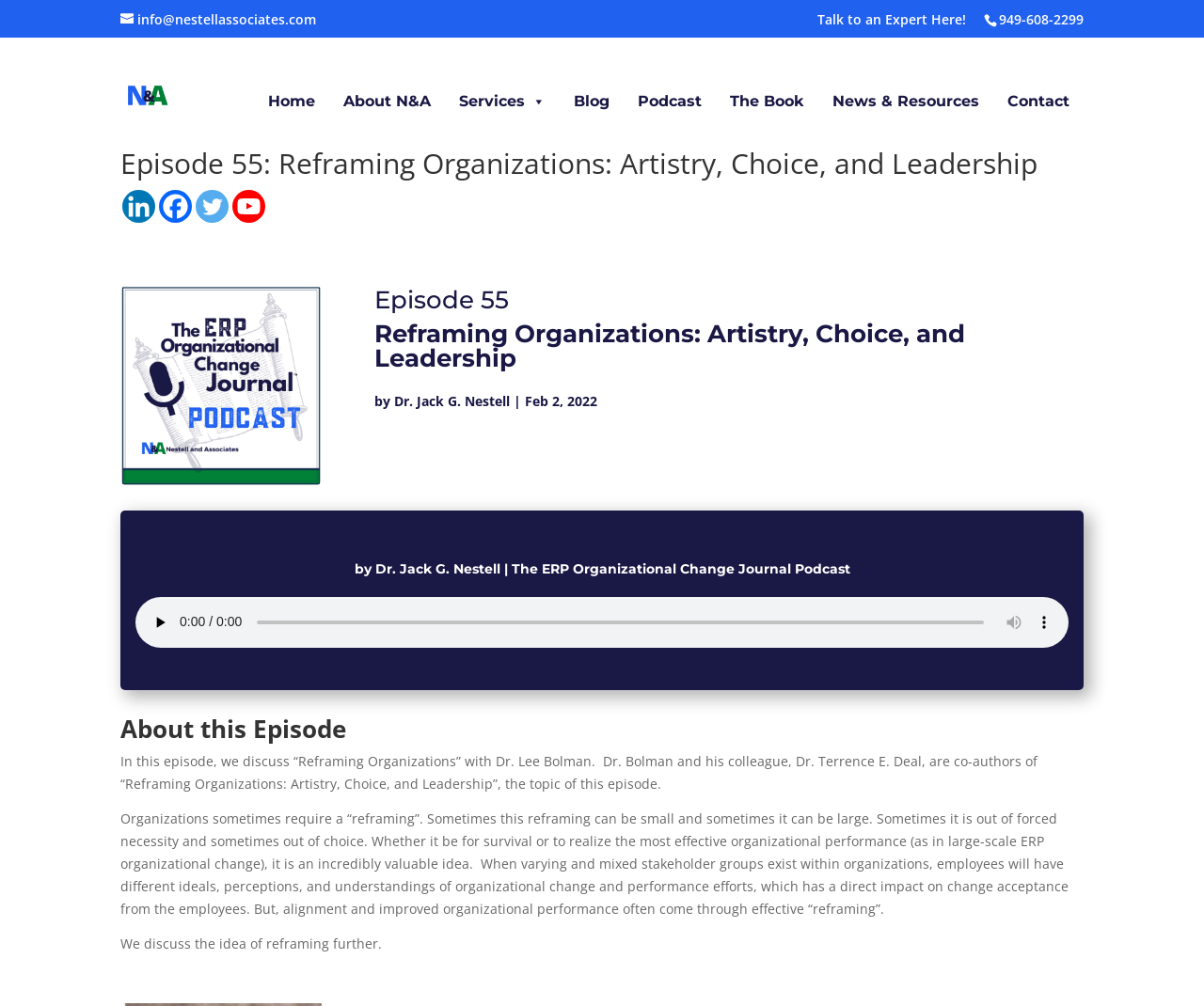Provide the bounding box coordinates for the UI element that is described as: "Dr. Jack G. Nestell".

[0.327, 0.39, 0.423, 0.408]